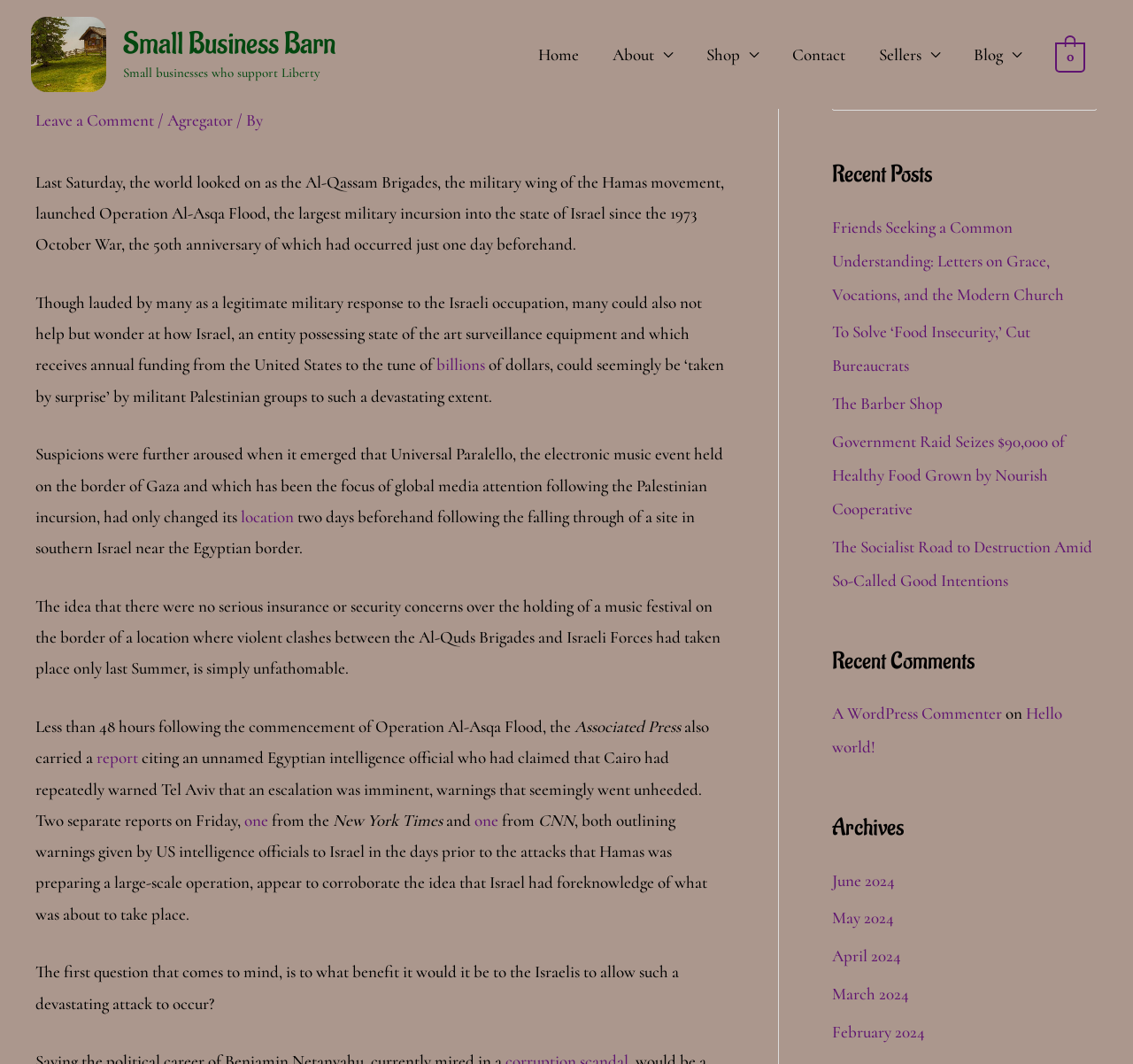What is the topic of the main article?
Analyze the image and provide a thorough answer to the question.

The main article on the webpage is about Operation Al-Asqa Flood, which is mentioned in the first sentence of the article. The article discusses the military incursion into Israel and its implications.